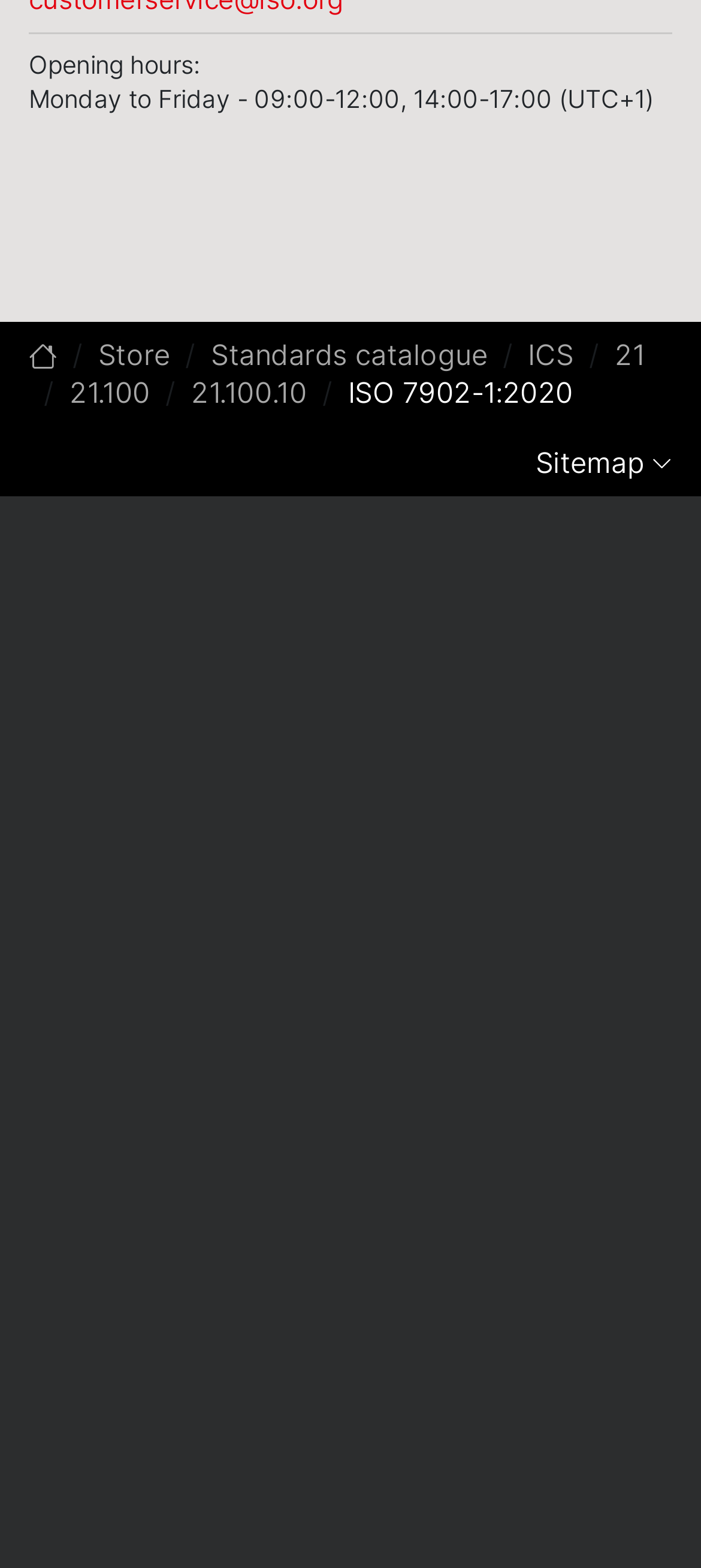Please answer the following question using a single word or phrase: 
How many links are there in the navigation menu?

10